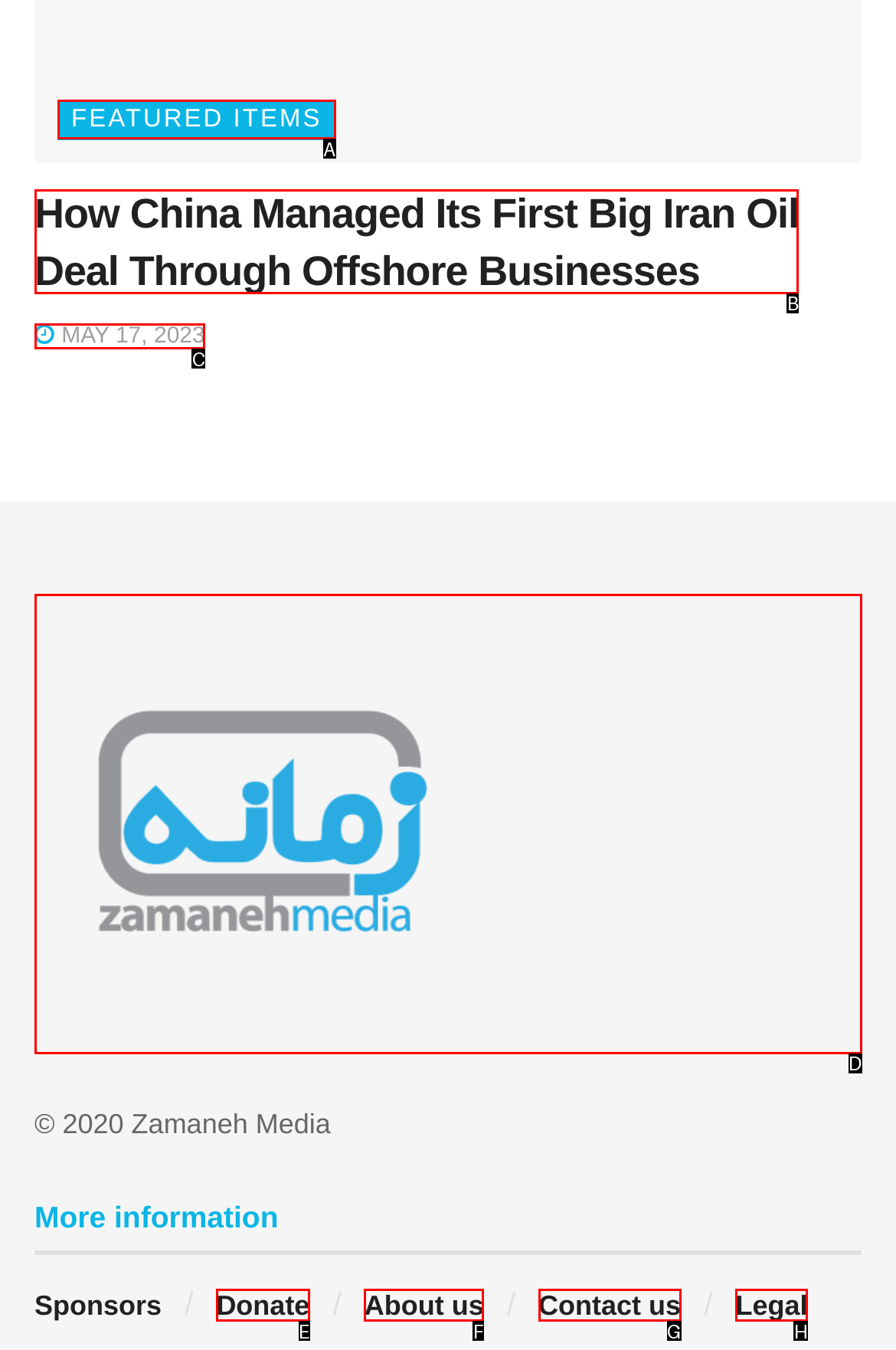Determine which HTML element best suits the description: parent_node: © 2020 Zamaneh Media. Reply with the letter of the matching option.

D